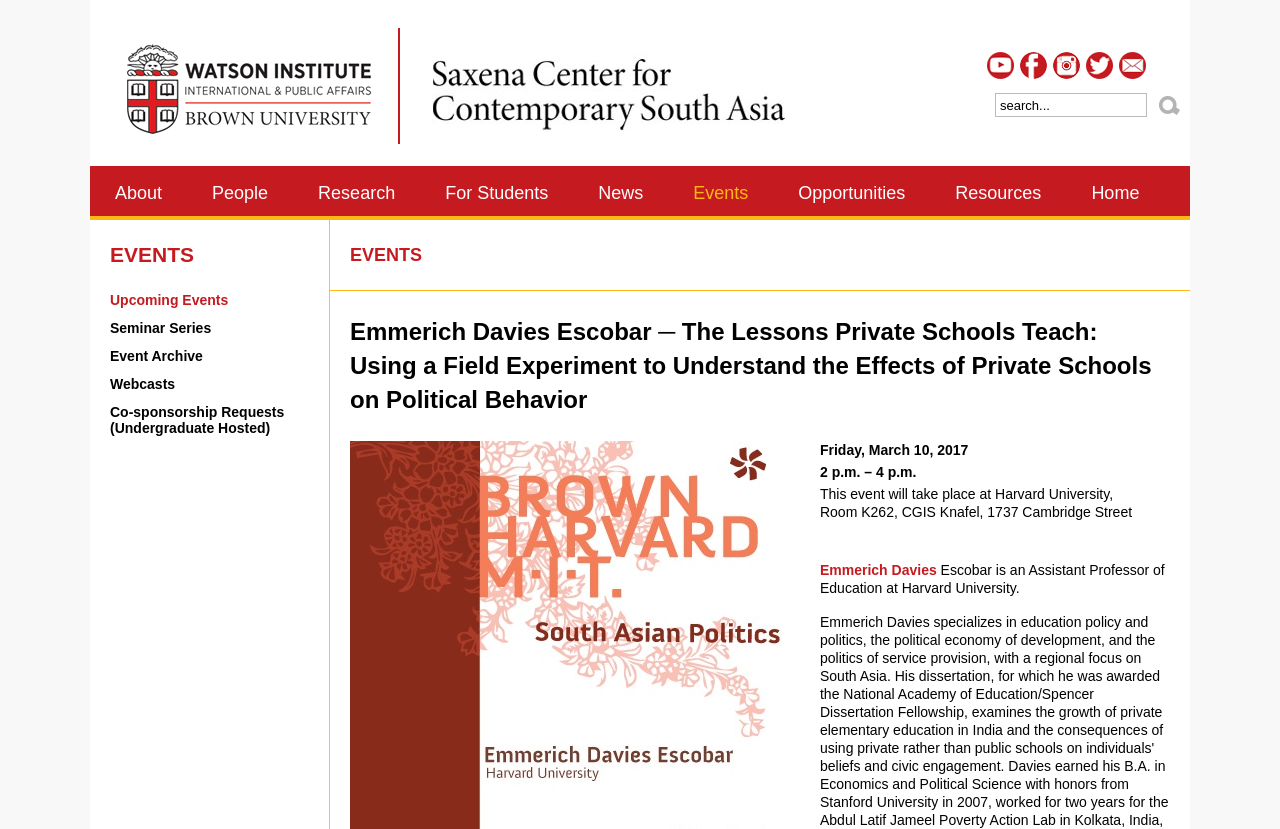Give a one-word or one-phrase response to the question:
What is the title of the seminar series?

EVENTS